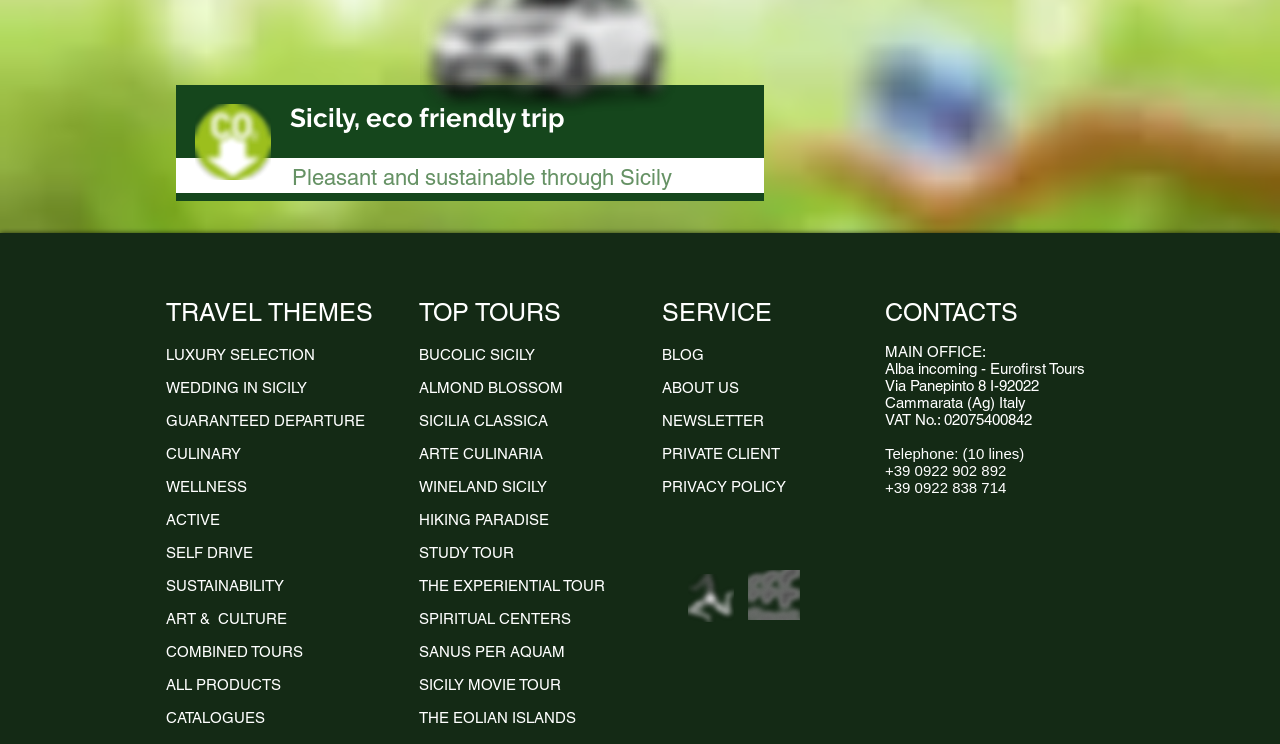Reply to the question below using a single word or brief phrase:
What is the main office location of the company?

Cammarata, Italy